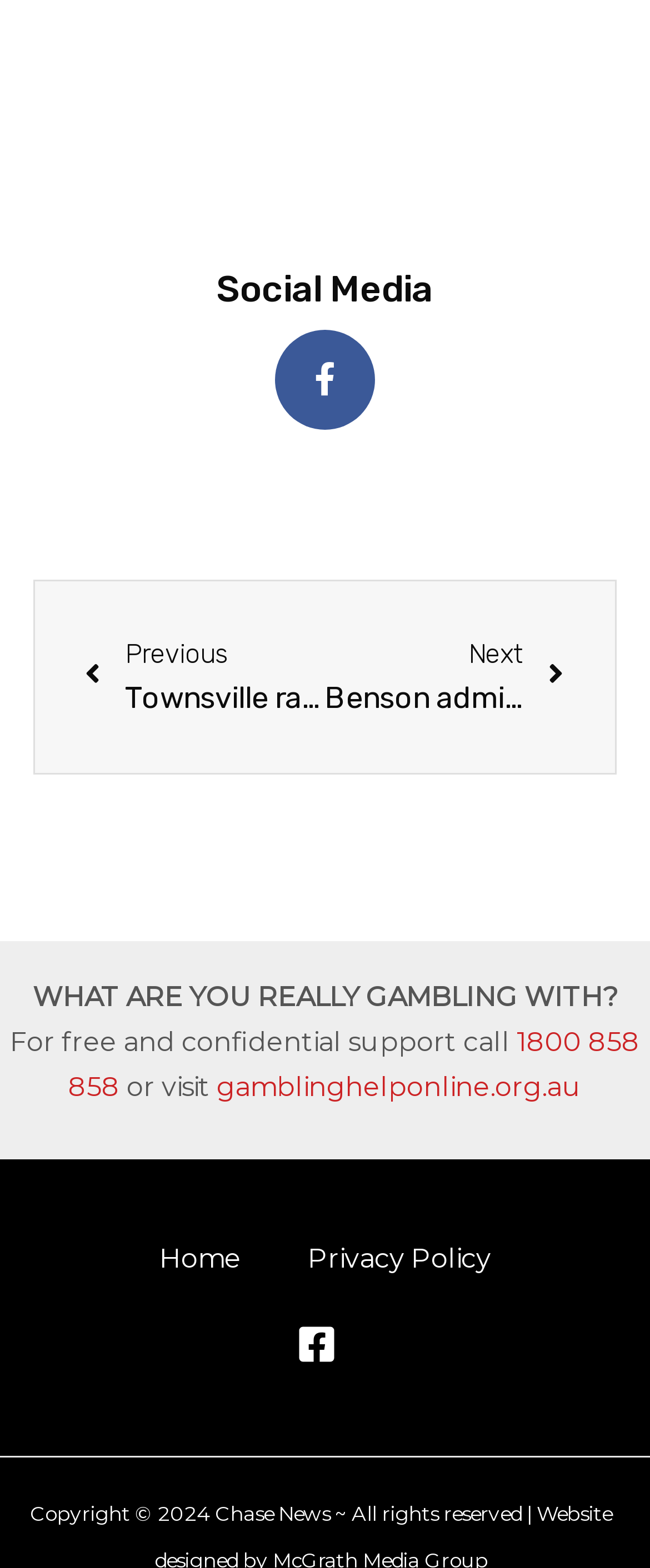Given the following UI element description: "Privacy Policy", find the bounding box coordinates in the webpage screenshot.

[0.422, 0.788, 0.806, 0.817]